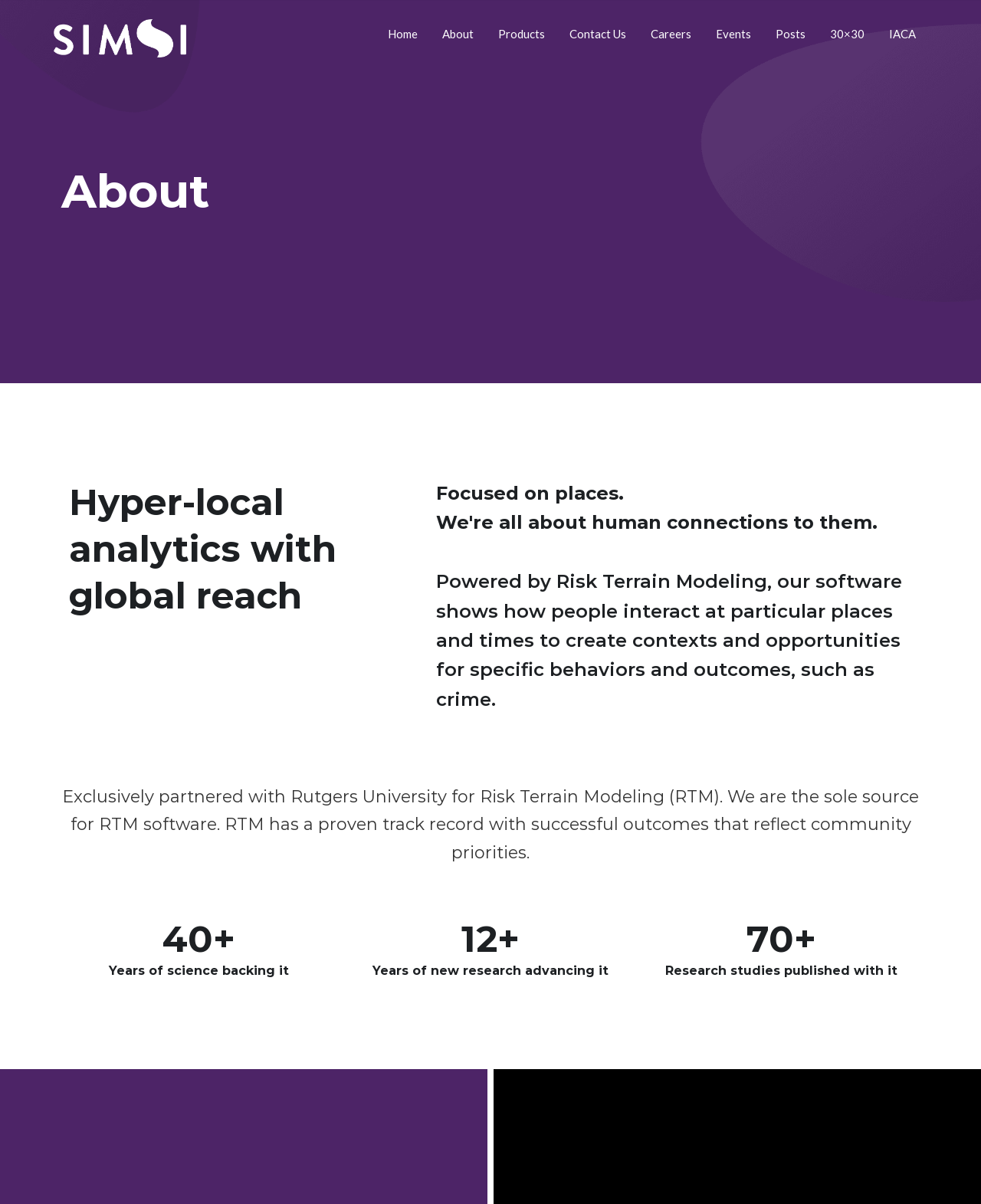What is the name of the company?
Answer with a single word or phrase, using the screenshot for reference.

Simsi, Inc